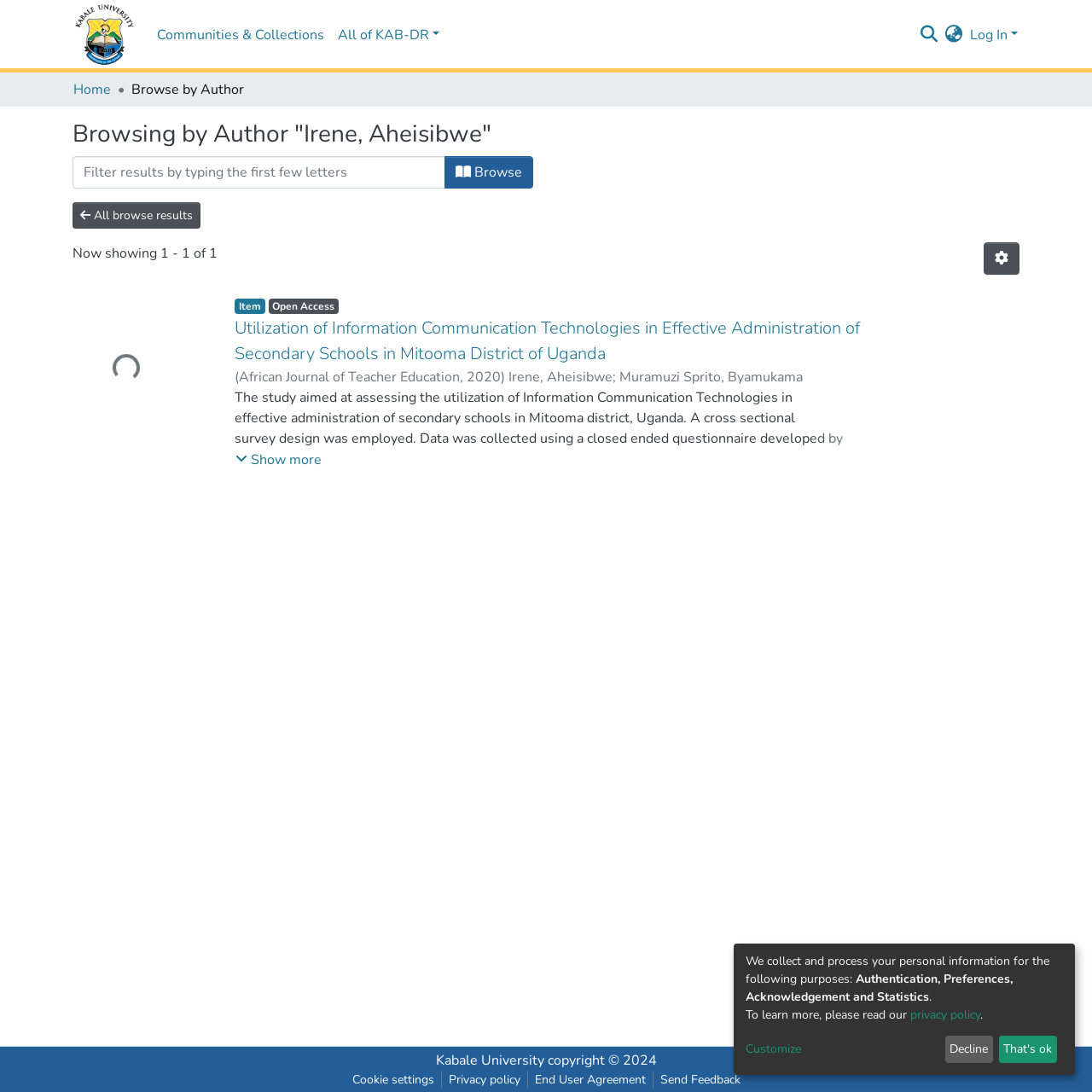Please find the bounding box for the following UI element description. Provide the coordinates in (top-left x, top-left y, bottom-right x, bottom-right y) format, with values between 0 and 1: That's ok

[0.915, 0.948, 0.968, 0.973]